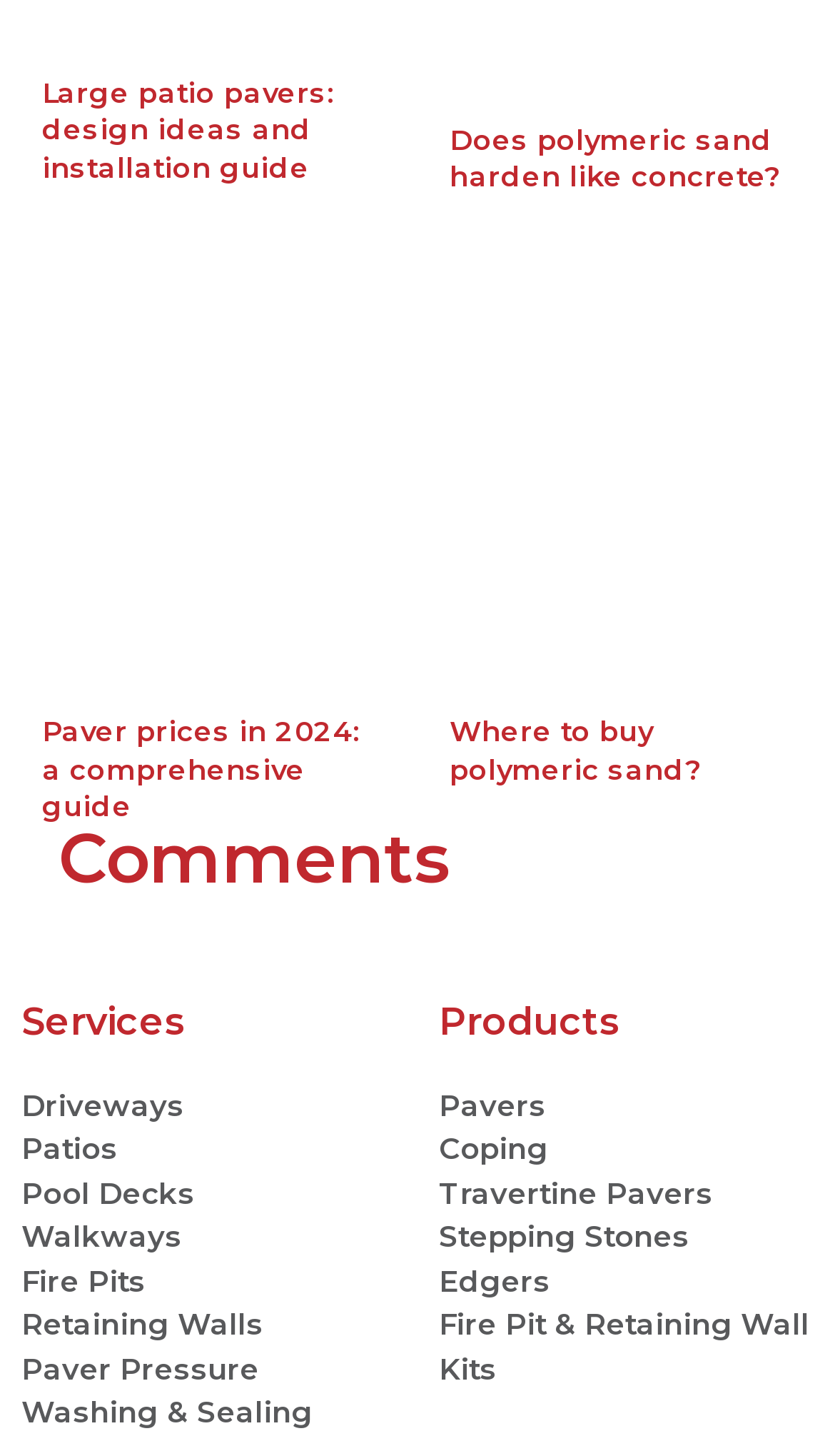How many product categories are listed?
Based on the image, respond with a single word or phrase.

7